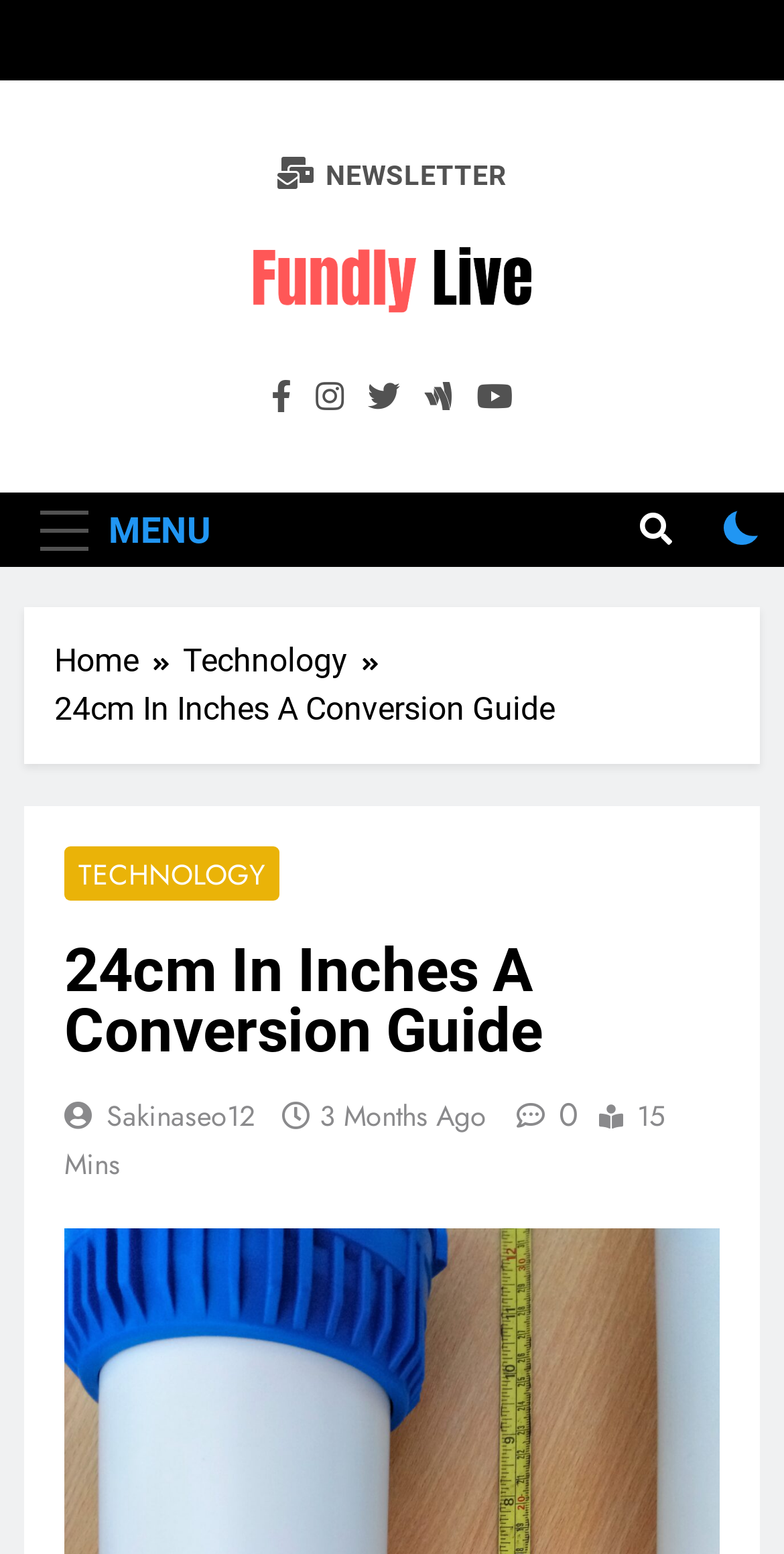Determine the bounding box coordinates for the clickable element required to fulfill the instruction: "Open the MENU". Provide the coordinates as four float numbers between 0 and 1, i.e., [left, top, right, bottom].

[0.031, 0.318, 0.29, 0.365]